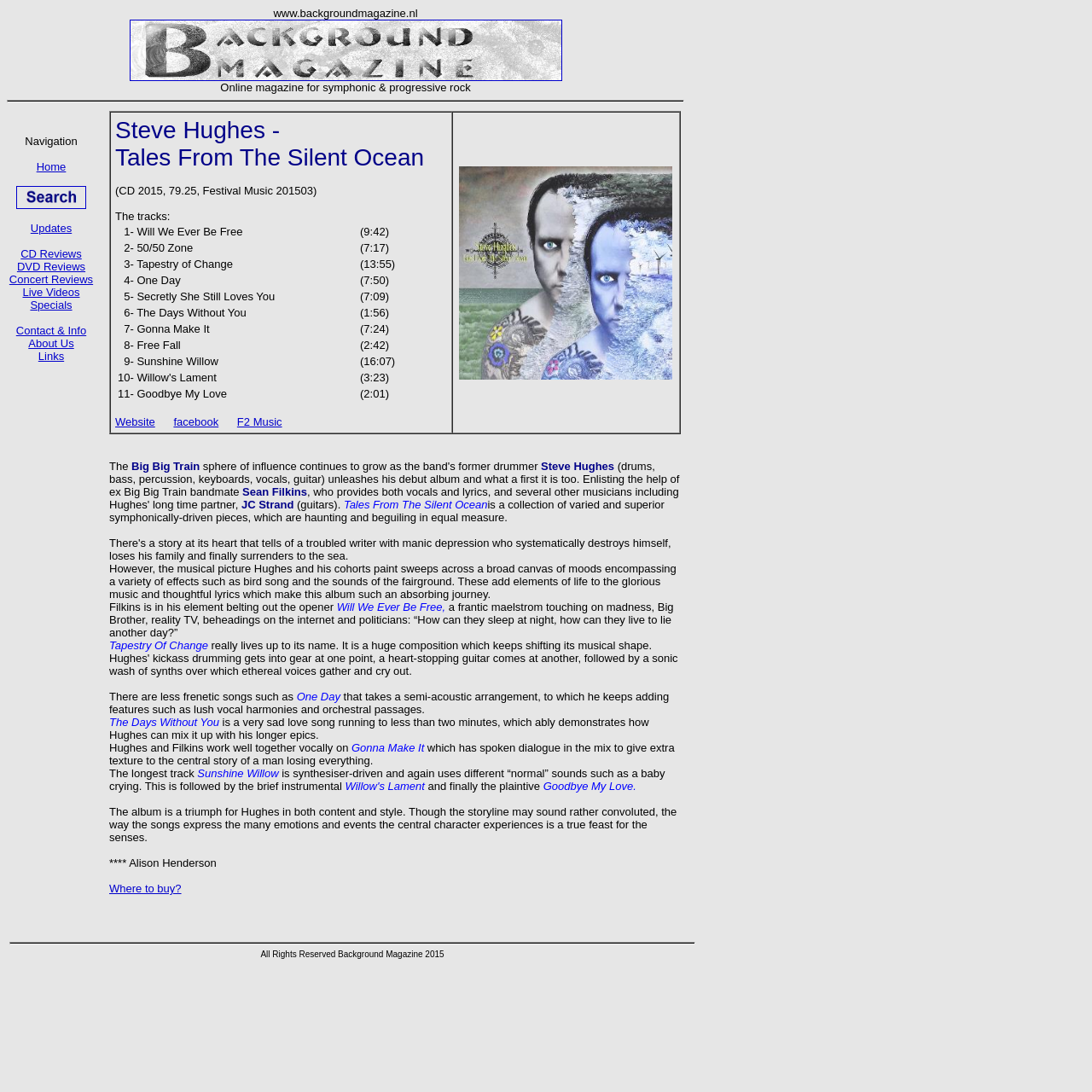How many tracks are on the album?
Answer the question with as much detail as possible.

The tracklist is provided in the text, which includes 11 tracks, from 'Will We Ever Be Free' to 'Goodbye My Love'.